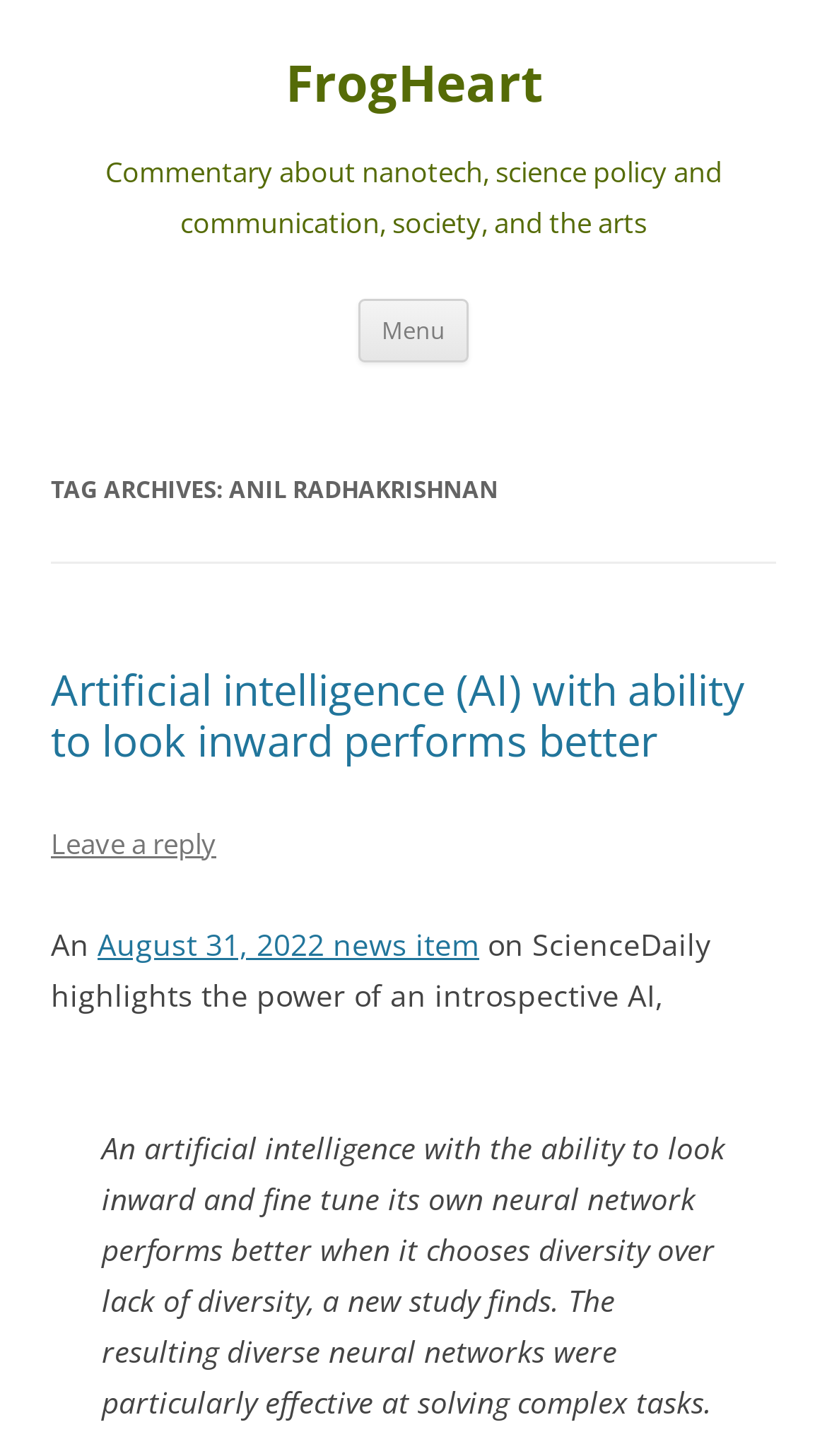Write an exhaustive caption that covers the webpage's main aspects.

The webpage is about Anil Radhakrishnan's blog, FrogHeart, which focuses on commentary about nanotech, science policy, communication, society, and the arts. At the top, there is a heading with the title "FrogHeart" and a link with the same name. Below this, there is a subheading that describes the blog's content.

On the right side of the top section, there is a button labeled "Menu" and a link that allows users to "Skip to content". Below these elements, there is a header section that contains a heading with the title "TAG ARCHIVES: ANIL RADHAKRISHNAN".

The main content of the webpage appears to be a news article or blog post. The title of the article is "Artificial intelligence (AI) with ability to look inward performs better", and it is displayed prominently. Below the title, there is a link to the article and a link to "Leave a reply". The article's content is divided into paragraphs, with the first paragraph starting with the text "An" and continuing with a link to an August 31, 2022 news item. The rest of the paragraph discusses the power of introspective AI, as highlighted on ScienceDaily.

The article continues with a longer paragraph that describes the benefits of an artificial intelligence that can fine-tune its own neural network, particularly in solving complex tasks.